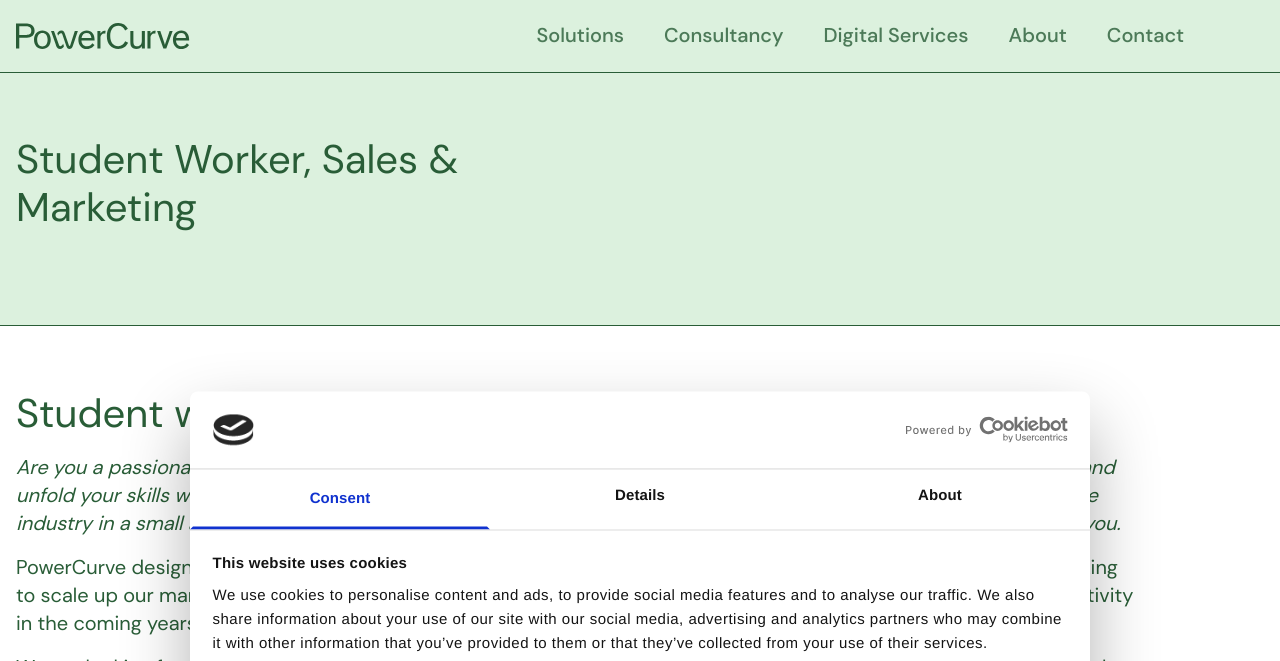Can you find and provide the title of the webpage?

Student Worker, Sales & Marketing